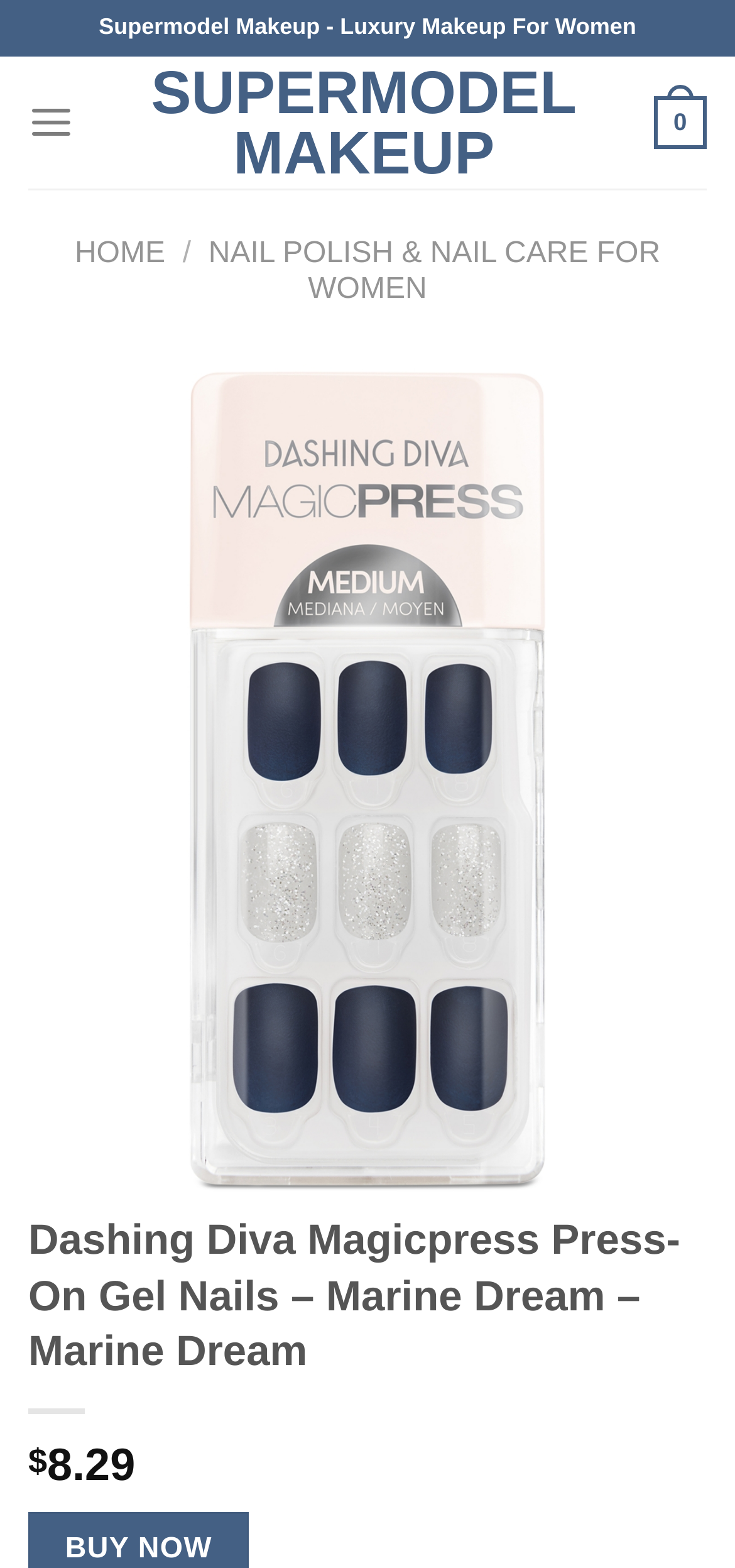Given the webpage screenshot, identify the bounding box of the UI element that matches this description: "Supermodel Makeup".

[0.139, 0.04, 0.851, 0.117]